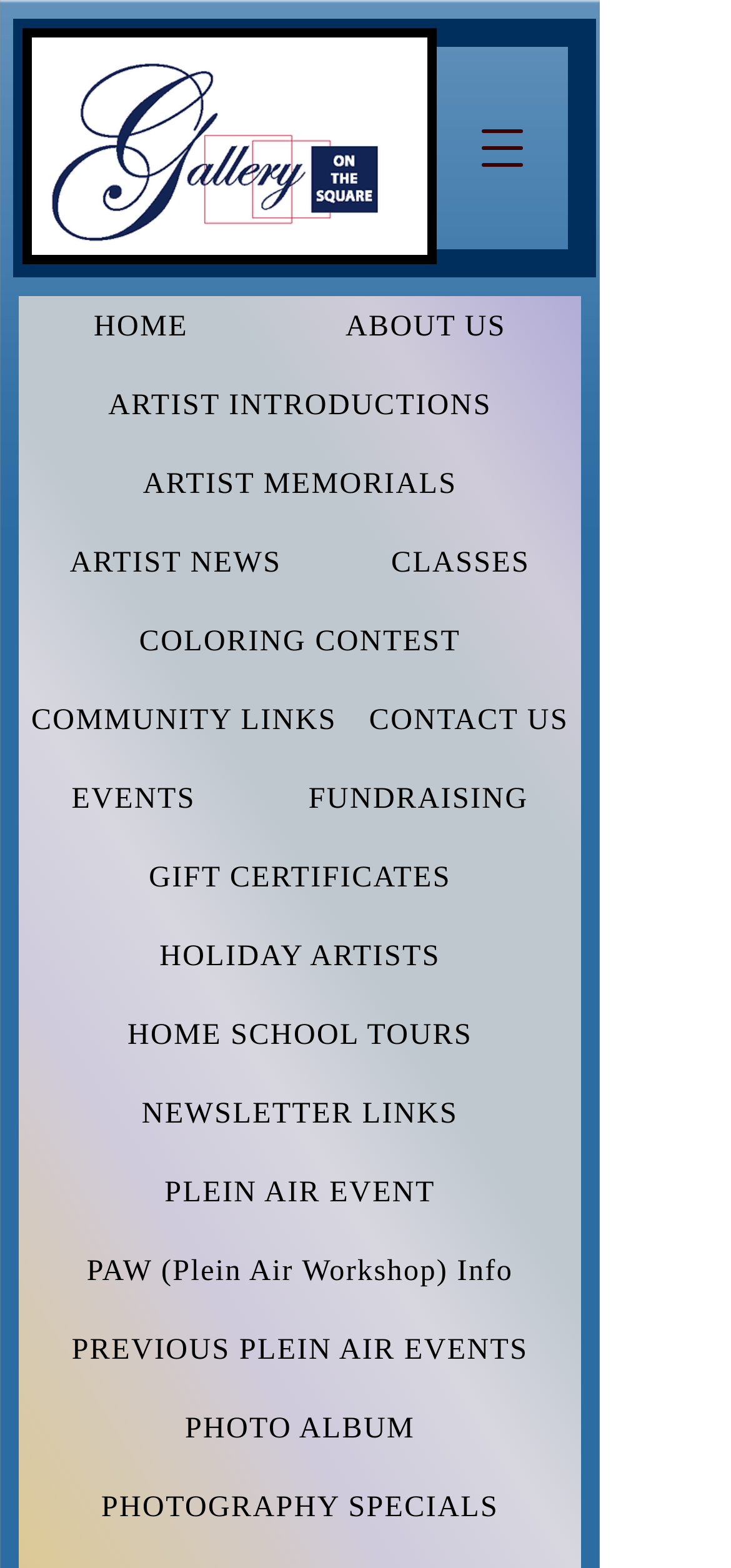Provide a one-word or brief phrase answer to the question:
How many links have a popup menu?

4